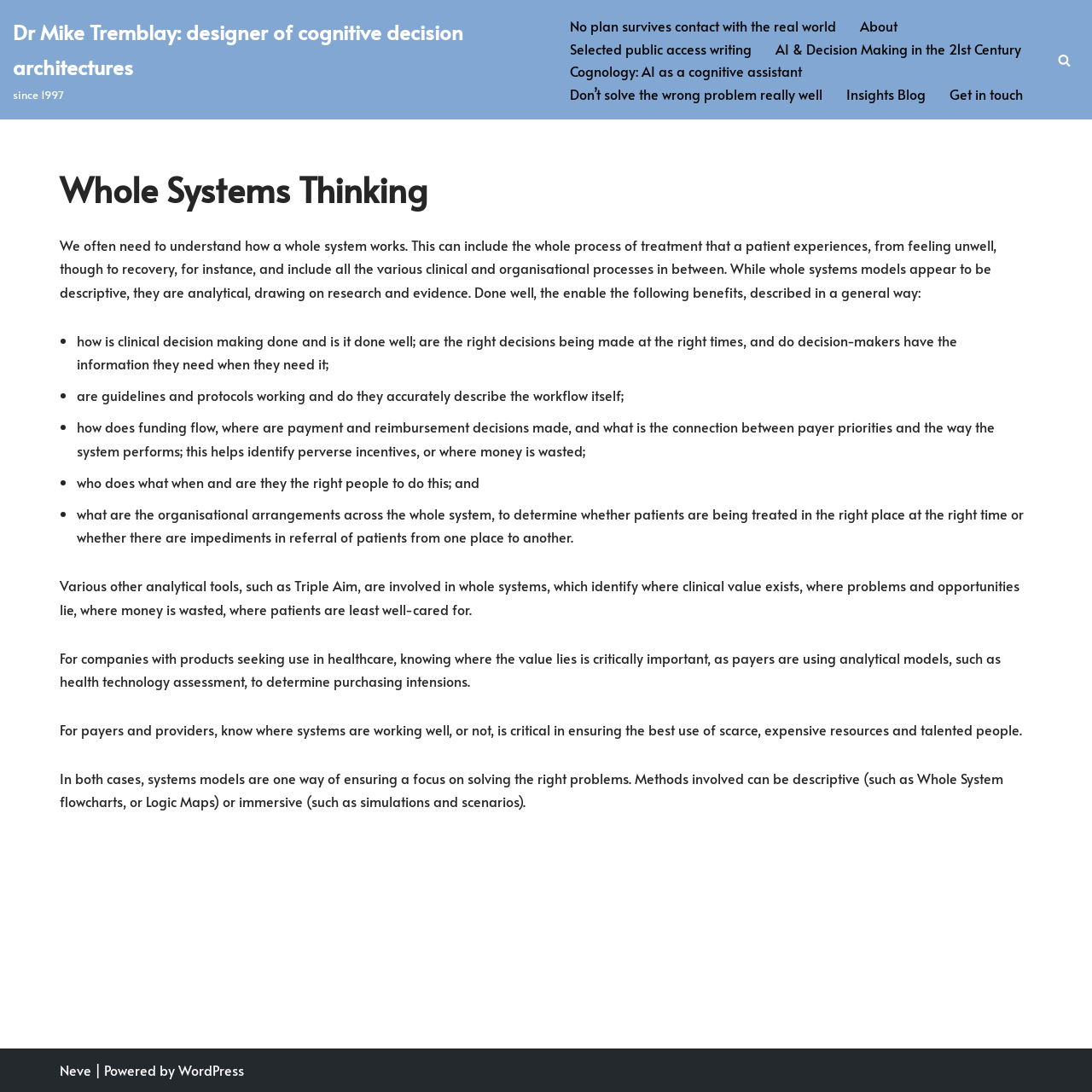Please answer the following question using a single word or phrase: 
What is the last item in the list of benefits of whole systems models?

what are the organisational arrangements